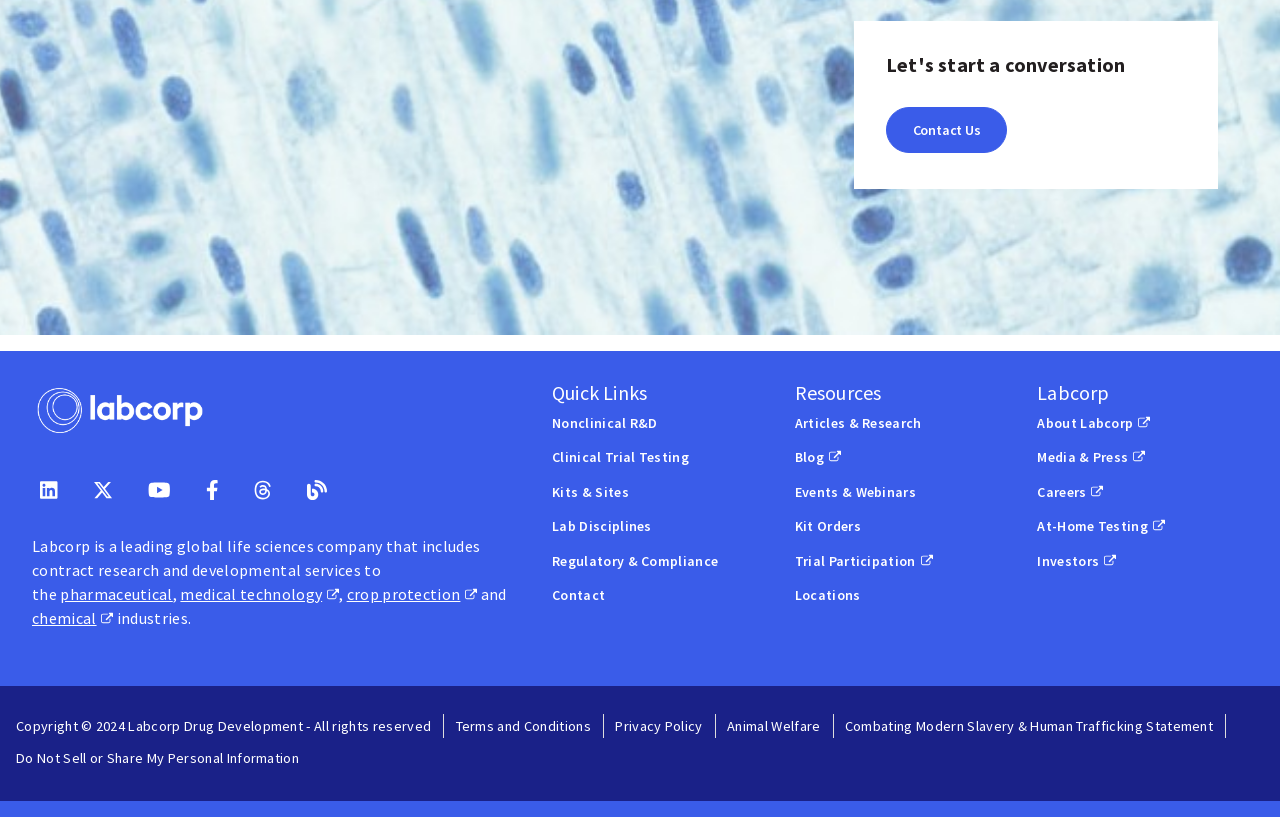What social media platforms does Labcorp have a presence on?
Based on the screenshot, provide your answer in one word or phrase.

Linkedin, Twitter, YouTube, Facebook, Threads